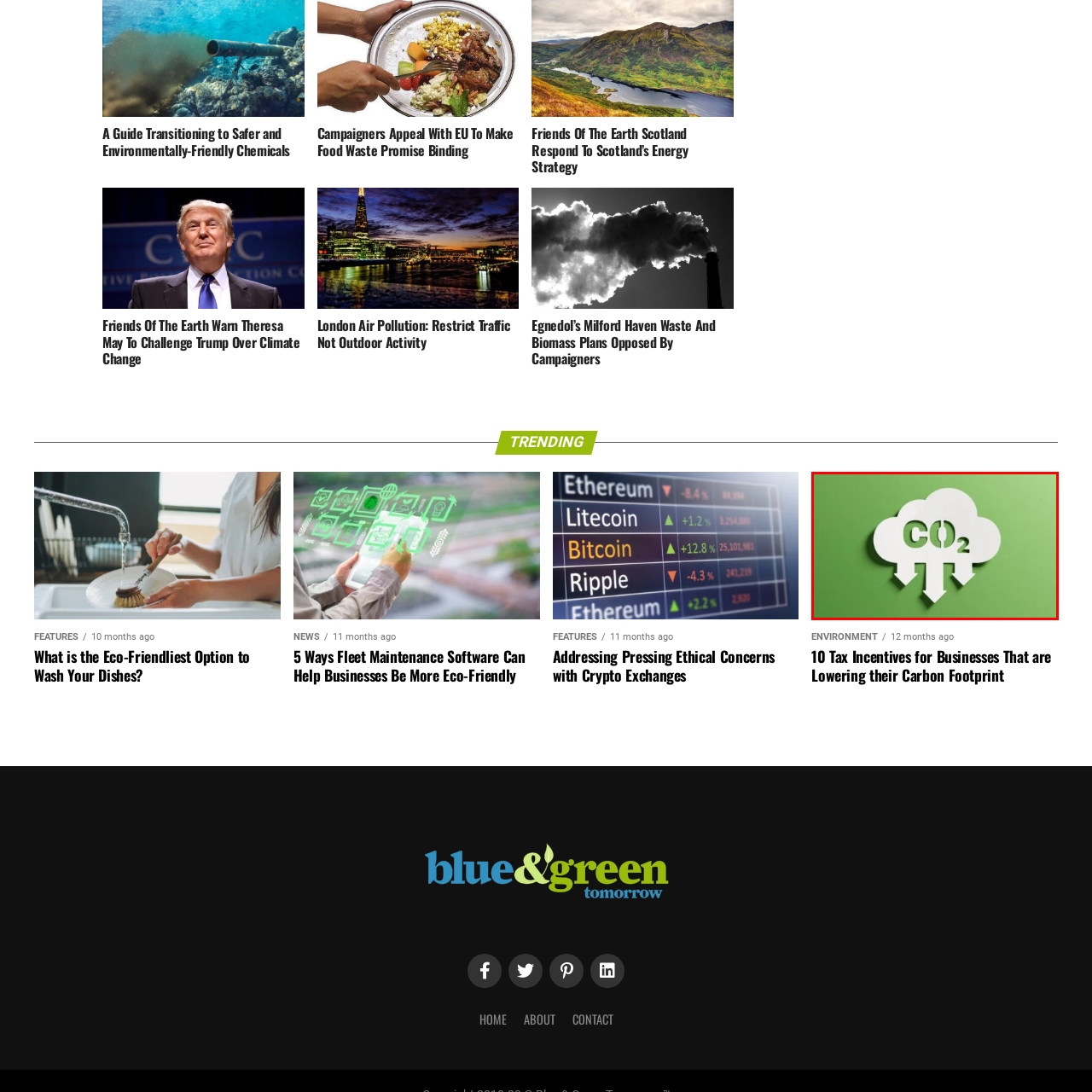What is the dominant color of the background?
Scrutinize the image inside the red bounding box and provide a detailed and extensive answer to the question.

The design is set against a vibrant green background, conveying a strong message about environmental awareness and the need for eco-friendly practices.